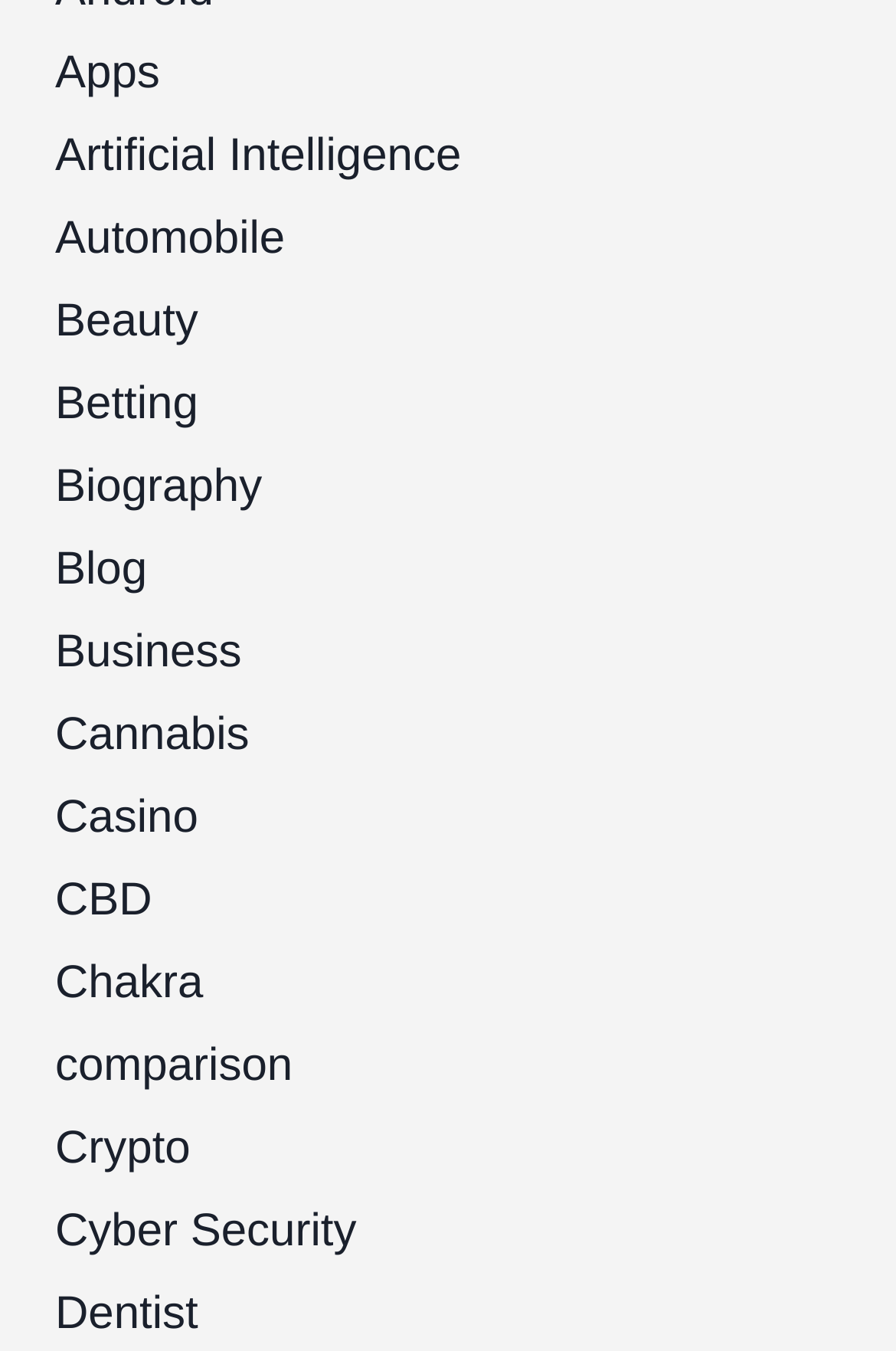Please locate the bounding box coordinates of the region I need to click to follow this instruction: "Reply to Jane Thomson".

None